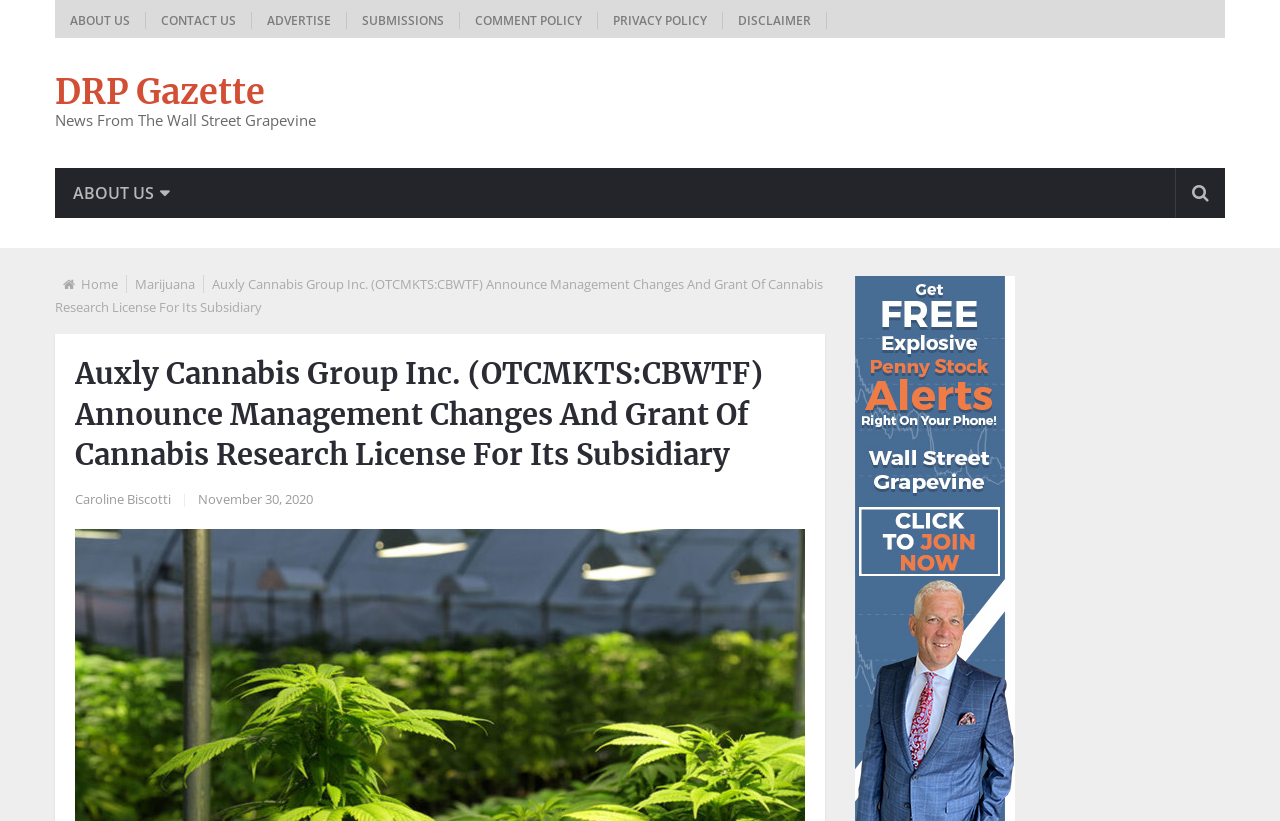When was the latest article published?
Kindly answer the question with as much detail as you can.

I looked at the static text element with the text 'November 30, 2020' which is located below the heading element of the latest article, and determined that it is the publication date of the latest article.